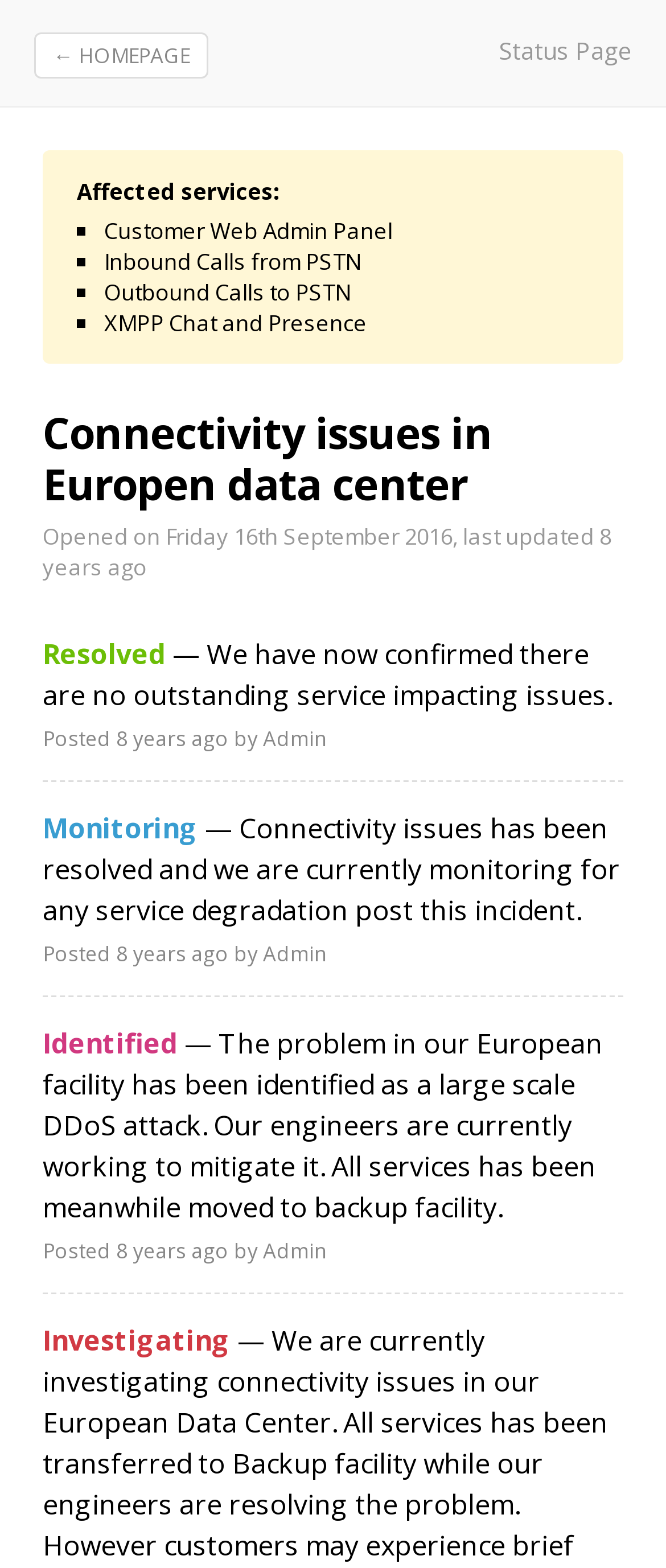Extract the primary header of the webpage and generate its text.

Connectivity issues in Europen data center